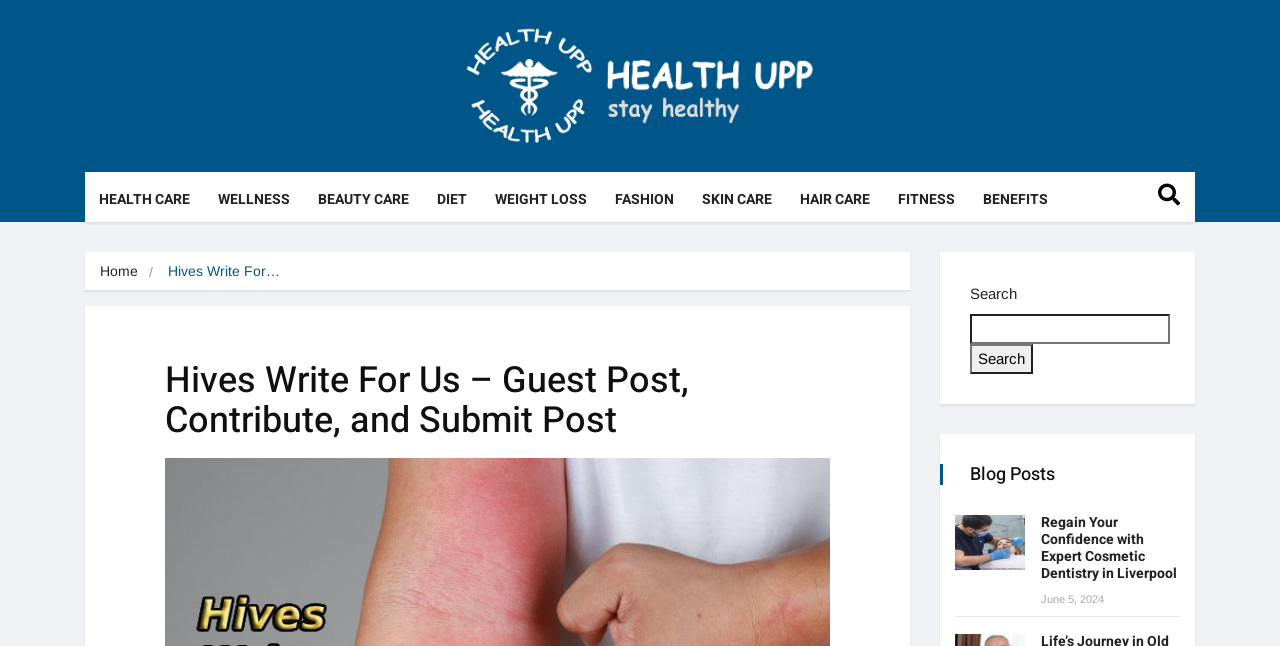What categories are available on the website?
Based on the image, please offer an in-depth response to the question.

By examining the links on the webpage, I found that there are several categories available, including health care, wellness, beauty care, diet, weight loss, fashion, skin care, hair care, fitness, and benefits.